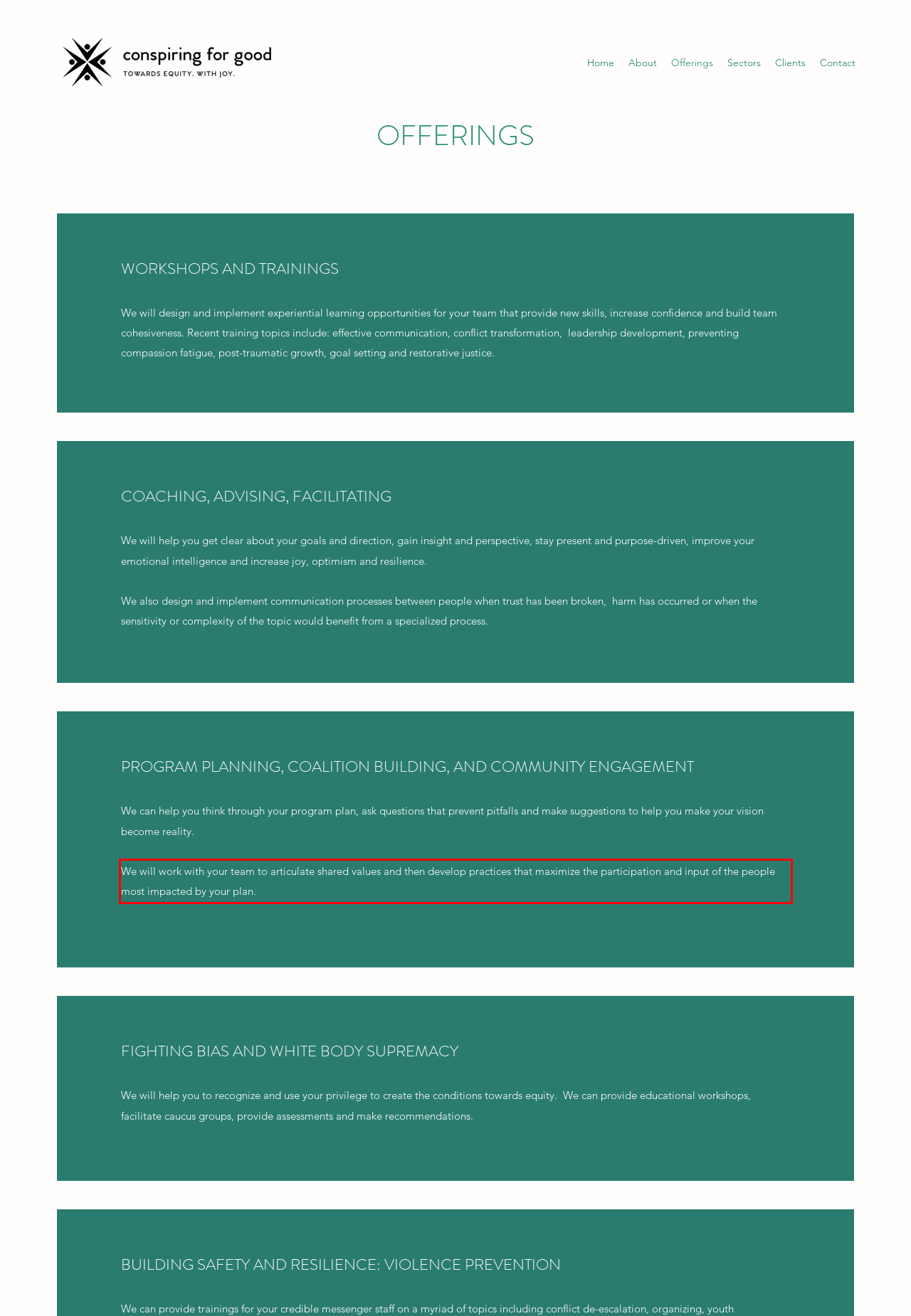Please recognize and transcribe the text located inside the red bounding box in the webpage image.

We will work with your team to articulate shared values and then develop practices that maximize the participation and input of the people most impacted by your plan.